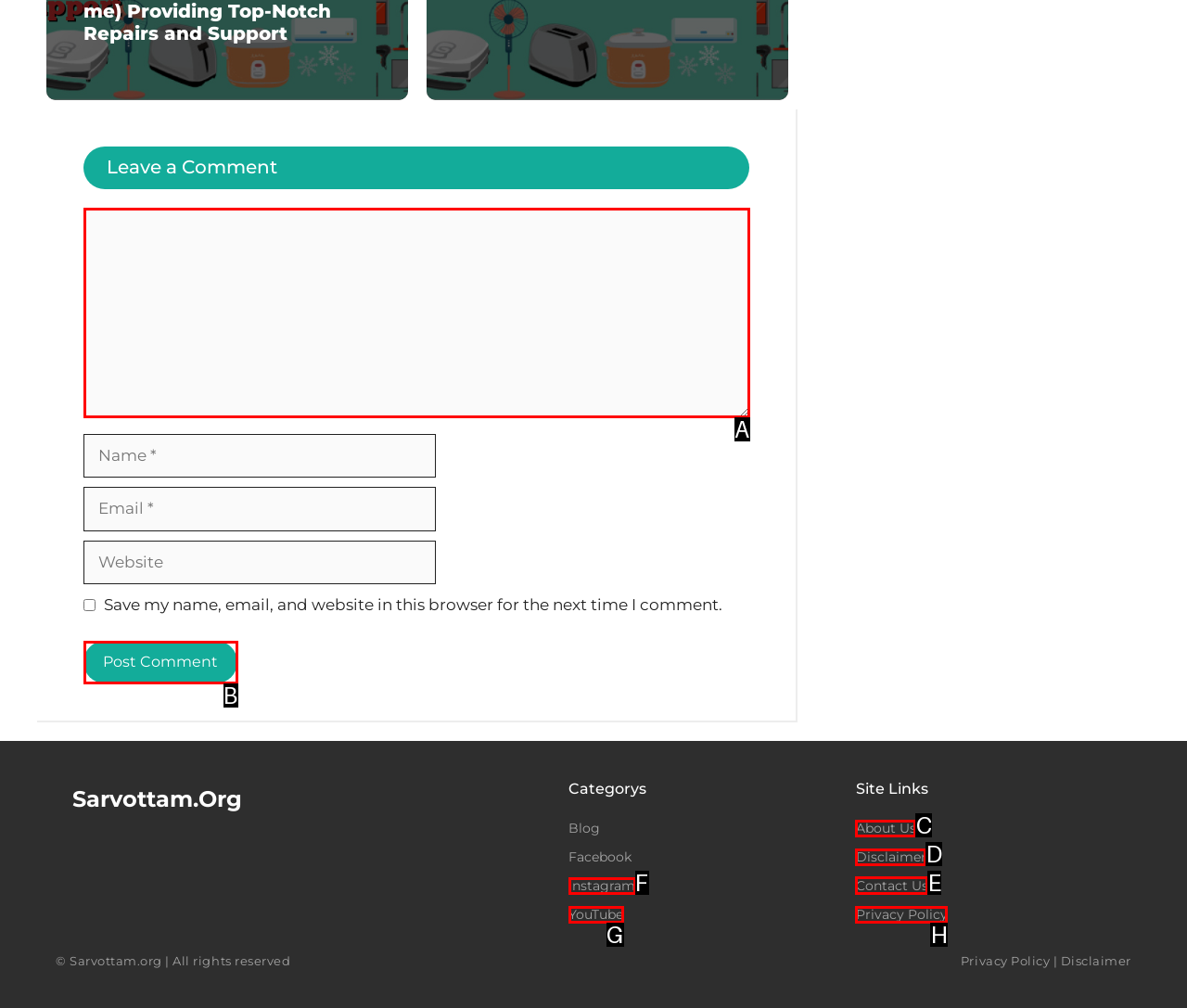Decide which letter you need to select to fulfill the task: Contact us
Answer with the letter that matches the correct option directly.

E